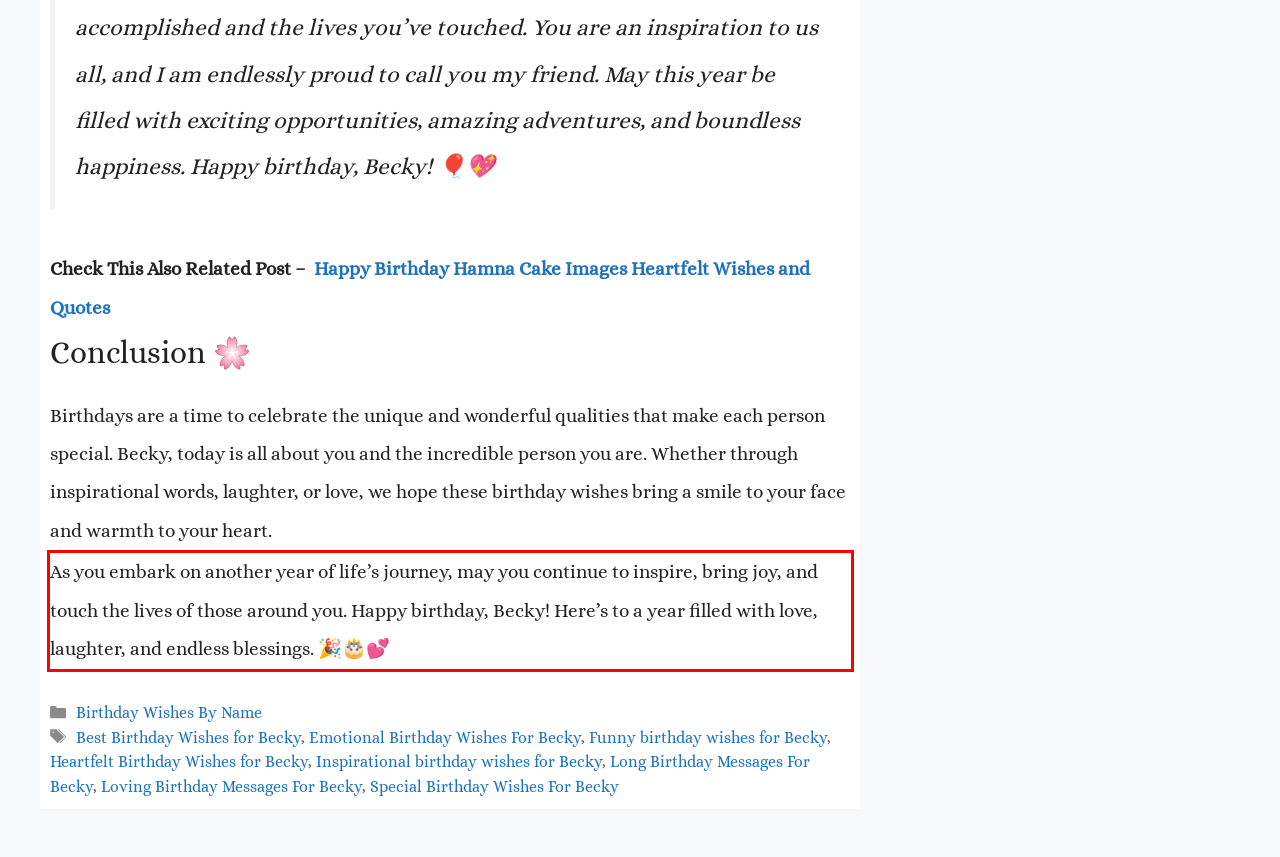Using the provided webpage screenshot, identify and read the text within the red rectangle bounding box.

As you embark on another year of life’s journey, may you continue to inspire, bring joy, and touch the lives of those around you. Happy birthday, Becky! Here’s to a year filled with love, laughter, and endless blessings. 🎉🎂💕